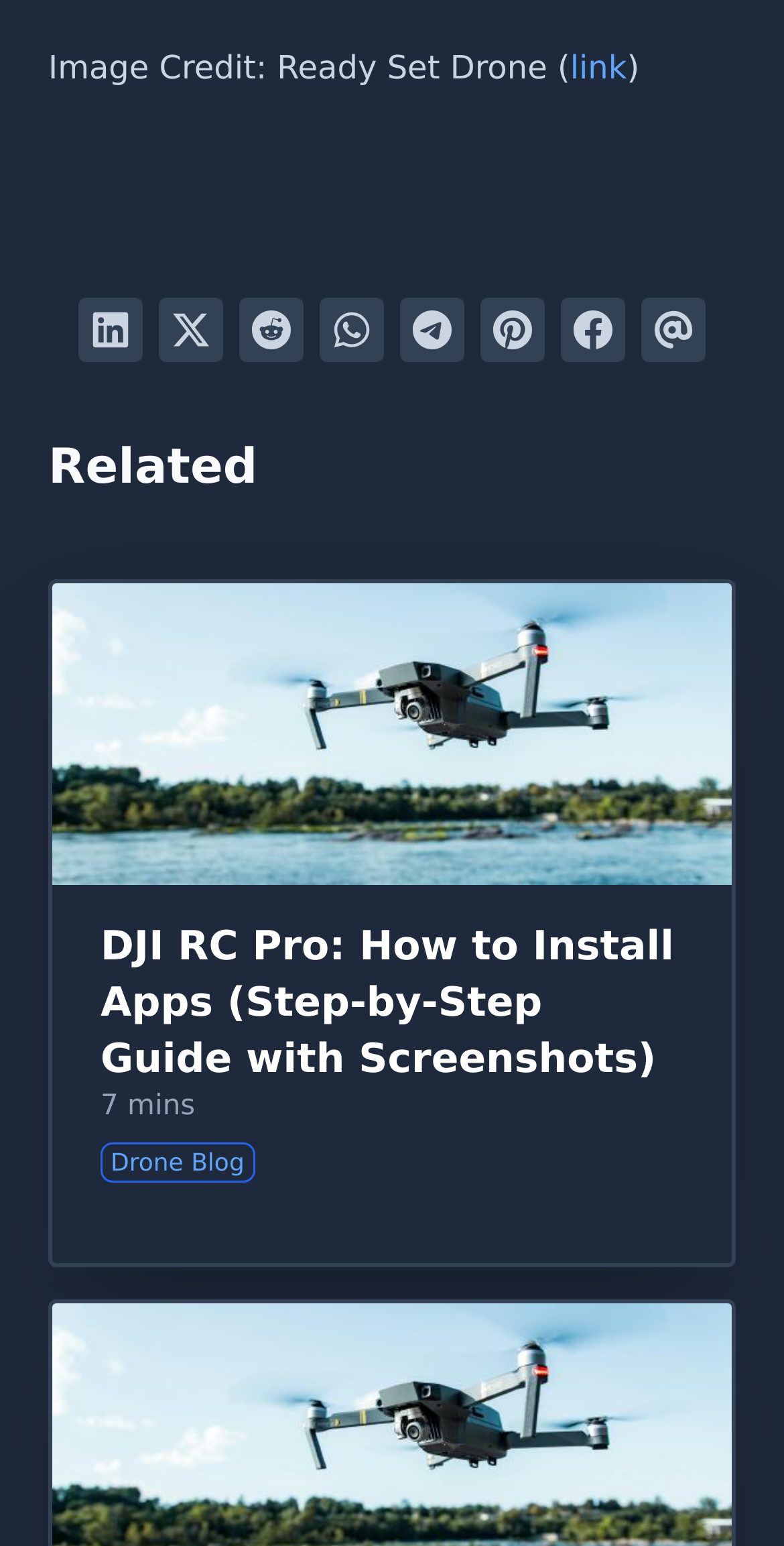Identify the bounding box coordinates of the section that should be clicked to achieve the task described: "Tweet on Twitter".

[0.203, 0.193, 0.285, 0.234]